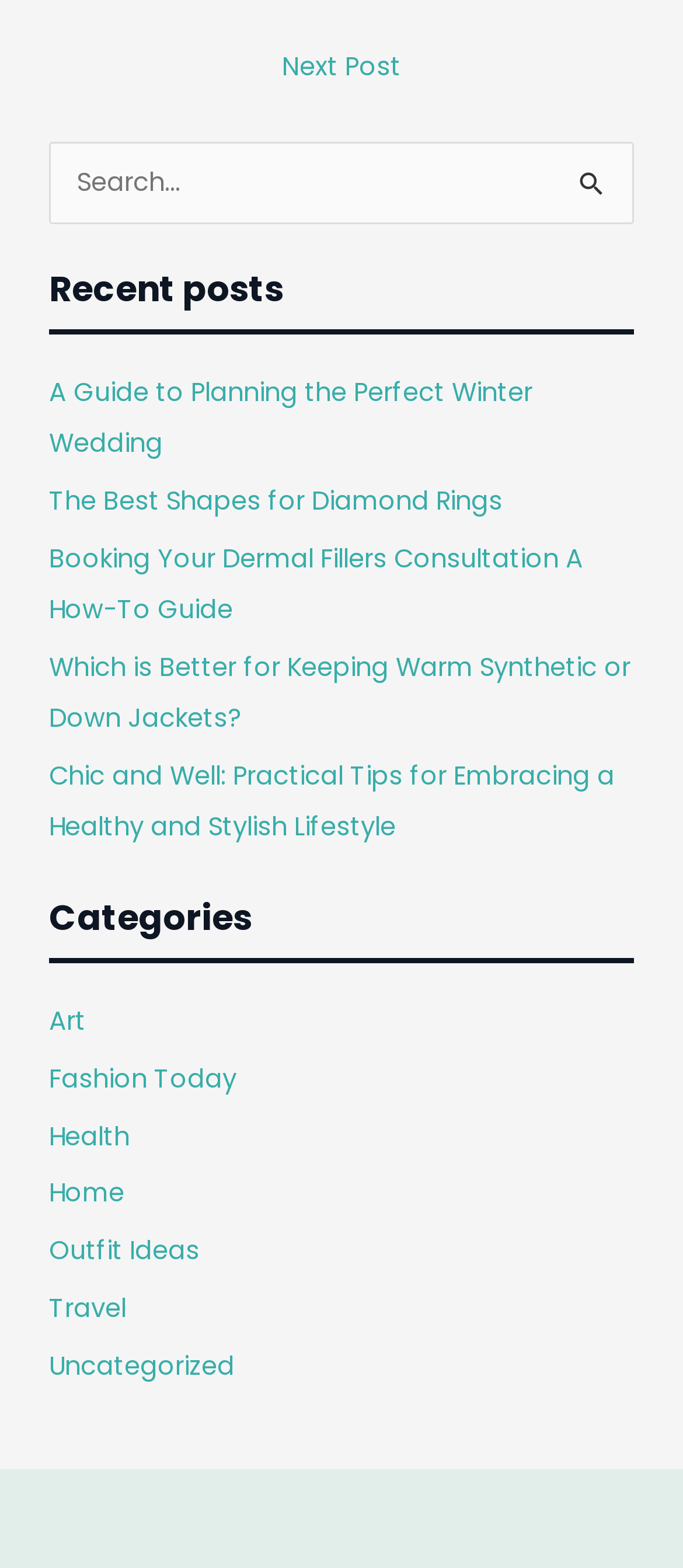Respond to the question below with a single word or phrase:
How many links are there in the 'Recent posts' section?

5